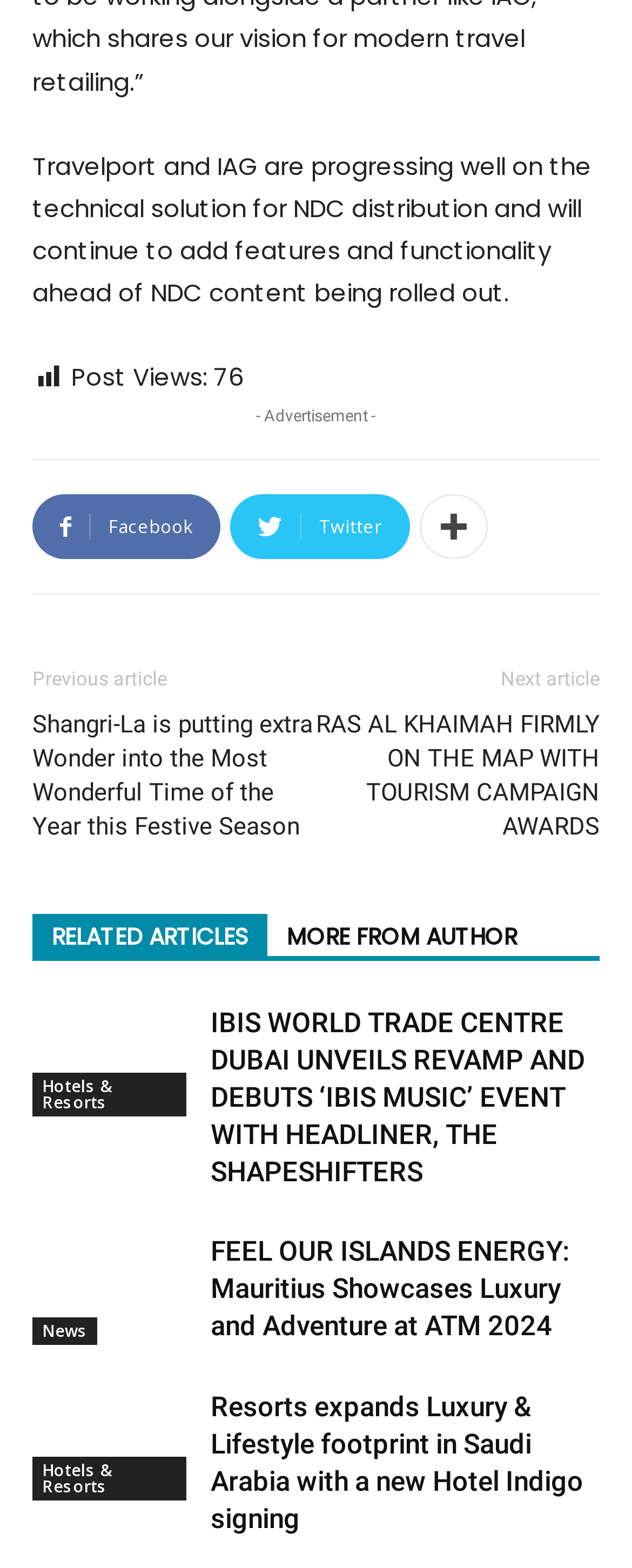Please locate the bounding box coordinates of the element's region that needs to be clicked to follow the instruction: "Click on Facebook link". The bounding box coordinates should be provided as four float numbers between 0 and 1, i.e., [left, top, right, bottom].

[0.051, 0.315, 0.349, 0.357]